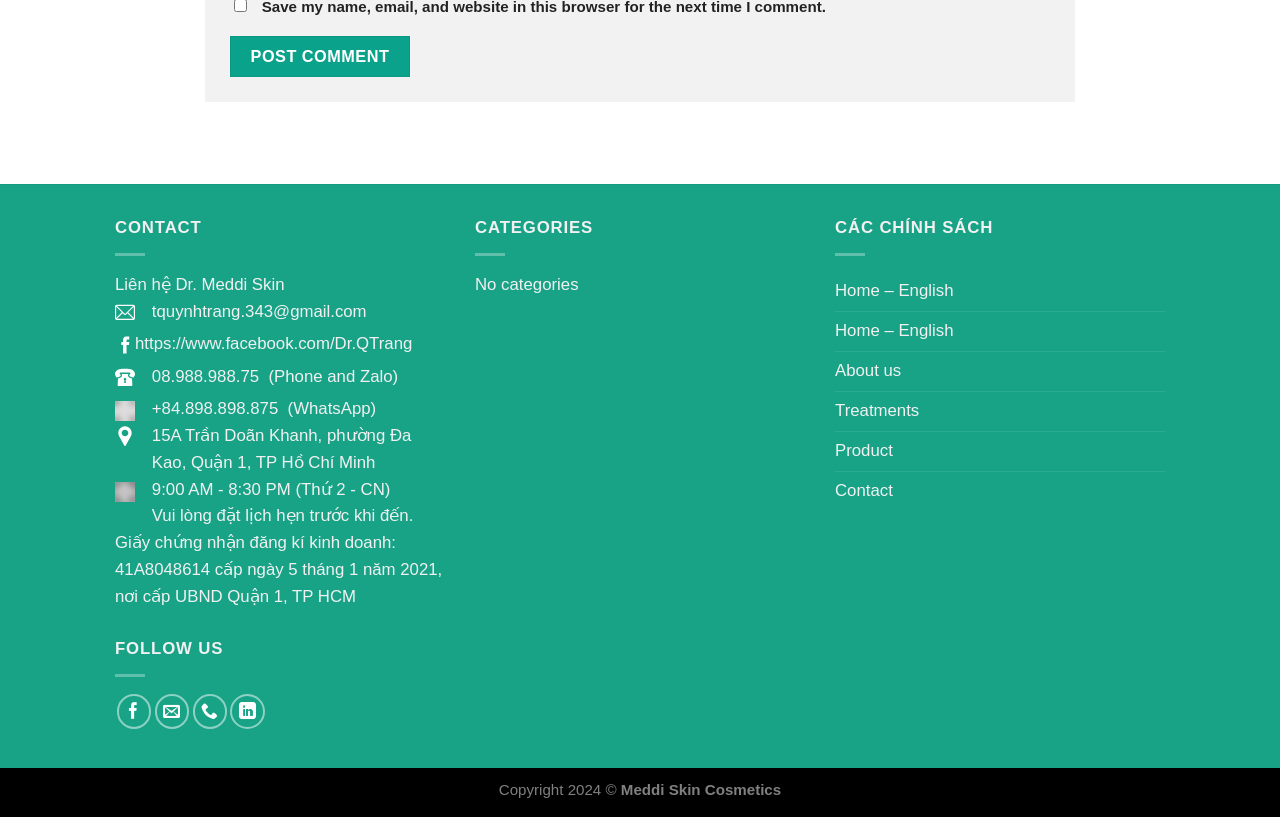Provide the bounding box coordinates of the section that needs to be clicked to accomplish the following instruction: "Send an email to tquynhtrang.343@gmail.com."

[0.119, 0.37, 0.286, 0.393]